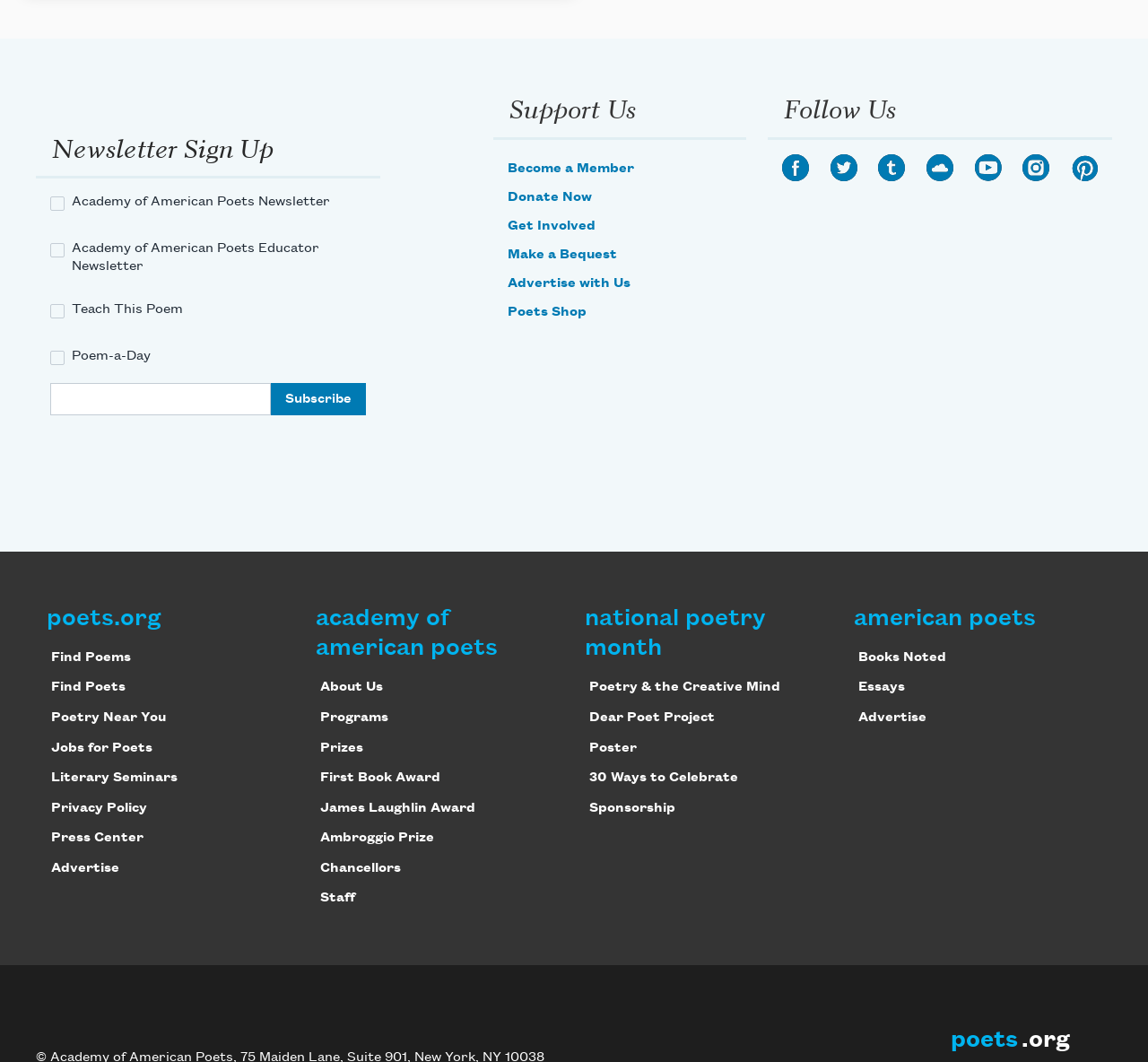Find and indicate the bounding box coordinates of the region you should select to follow the given instruction: "Visit the poets.org website".

[0.041, 0.57, 0.141, 0.594]